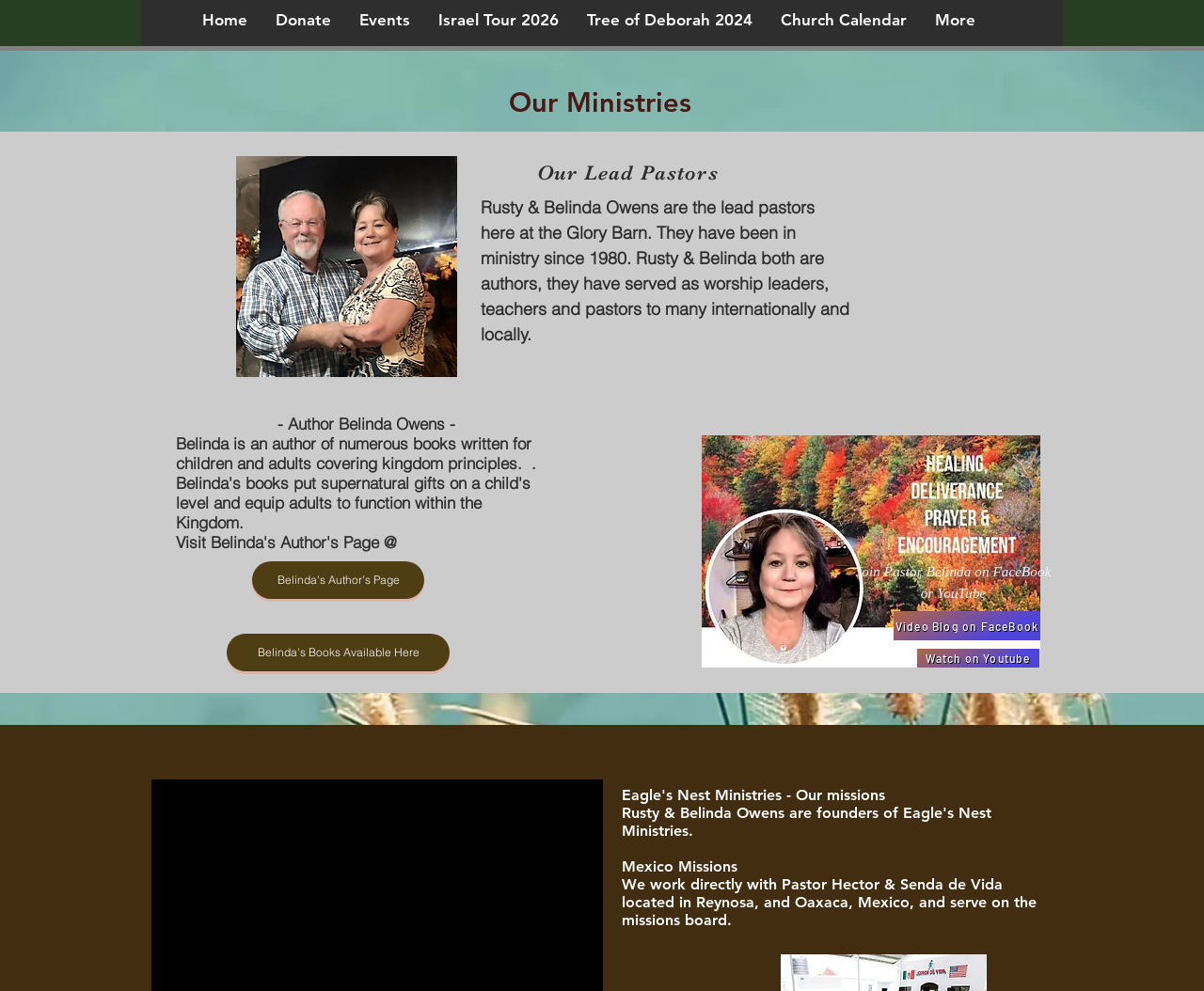What is the name of the ministry founded by Rusty & Belinda Owens?
Please provide a comprehensive answer to the question based on the webpage screenshot.

I found this information by reading the section 'Eagle's Nest Ministries' which states that Rusty & Belinda Owens are the founders of this ministry.